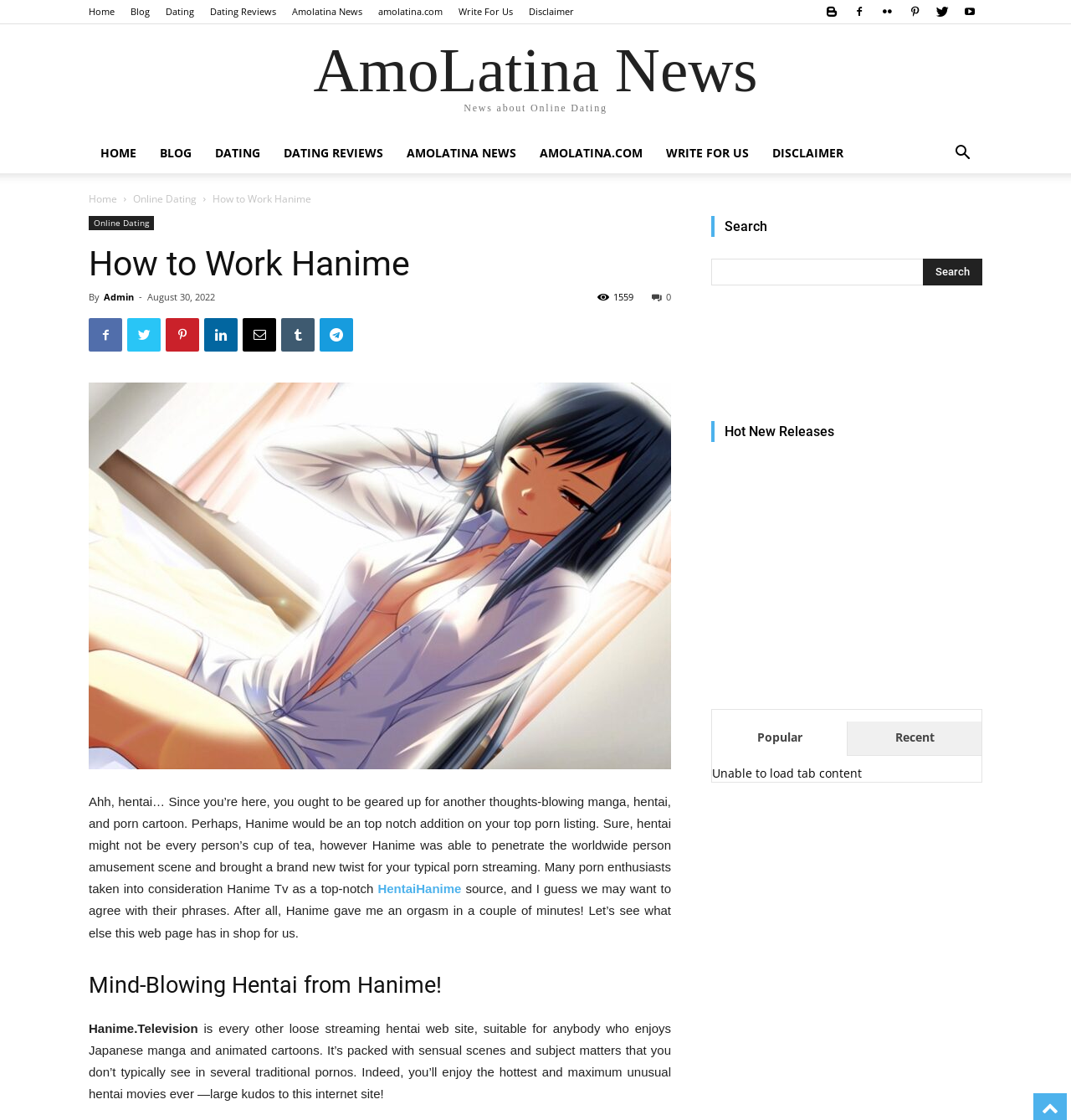What type of content does the website offer?
Give a detailed and exhaustive answer to the question.

The webpage mentions 'hentai', 'manga', 'porn cartoon', and 'Japanese manga and animated cartoons' which suggests that the website offers hentai content.